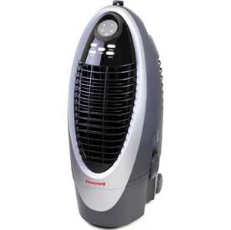Describe all the aspects of the image extensively.

This image showcases the Honeywell Portable Evaporative Cooler with Detachable Tank, designed to efficiently cool your space. Featuring a sleek gray and black design, the cooler stands upright, incorporating a prominent fan grille and a user-friendly control panel at the top for easy operation. The detachable tank ensures convenient access for refilling water, making it a practical choice for outdoor or indoor cooling needs. This model is particularly noted for its 300 CFM (Cubic Feet per Minute) airflow capacity, providing effective cooling for small to medium-sized rooms. Ideal for hot weather, this cooler combines portability with functionality, making it a perfect addition to your home or office environment.